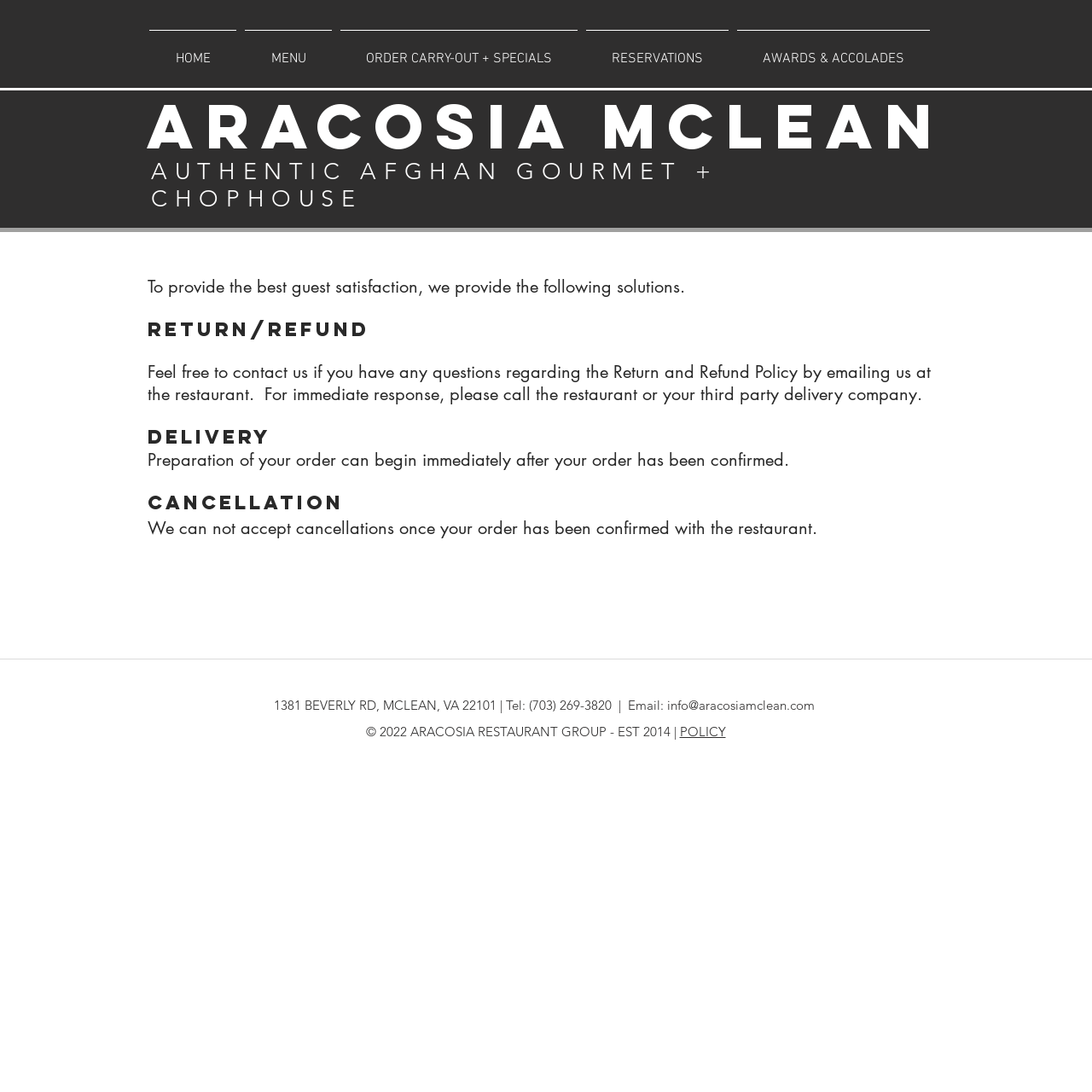Provide your answer in one word or a succinct phrase for the question: 
What happens to my order after it is confirmed?

Preparation begins immediately